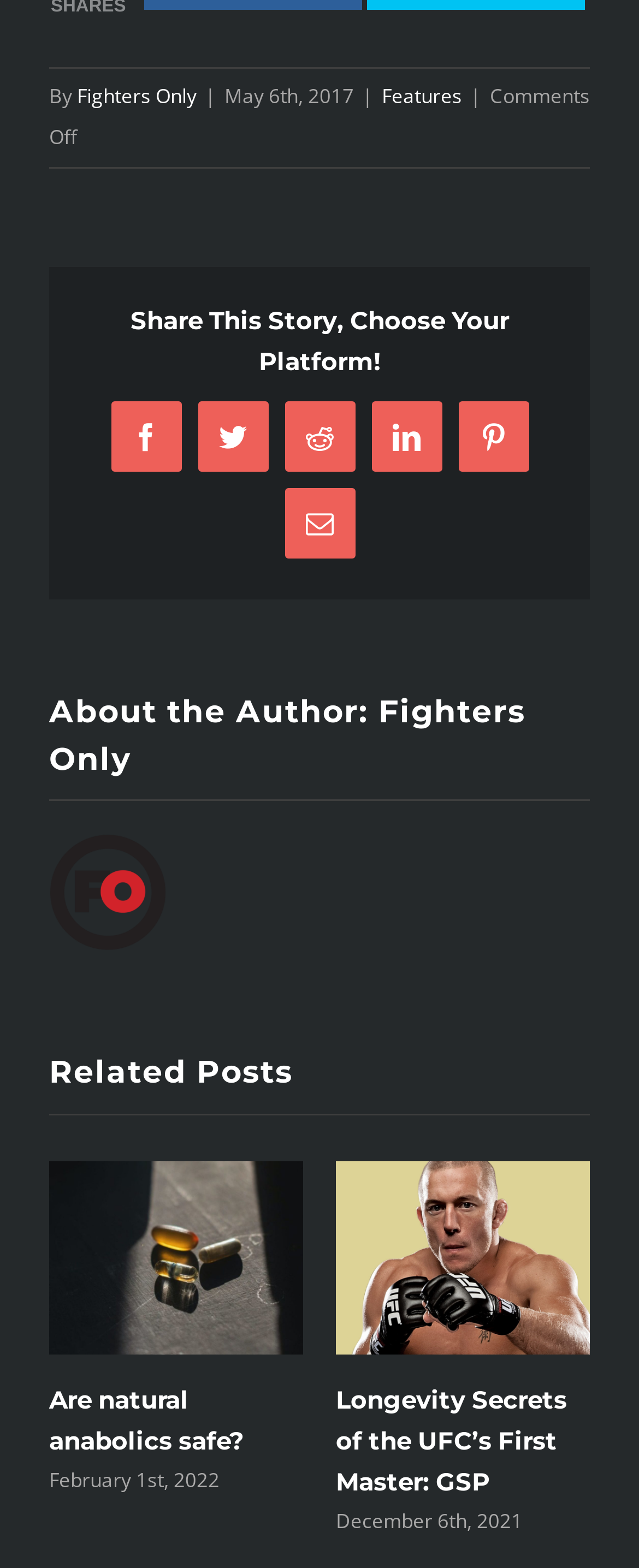Who is the author of the article?
Look at the image and respond with a single word or a short phrase.

Fighters Only